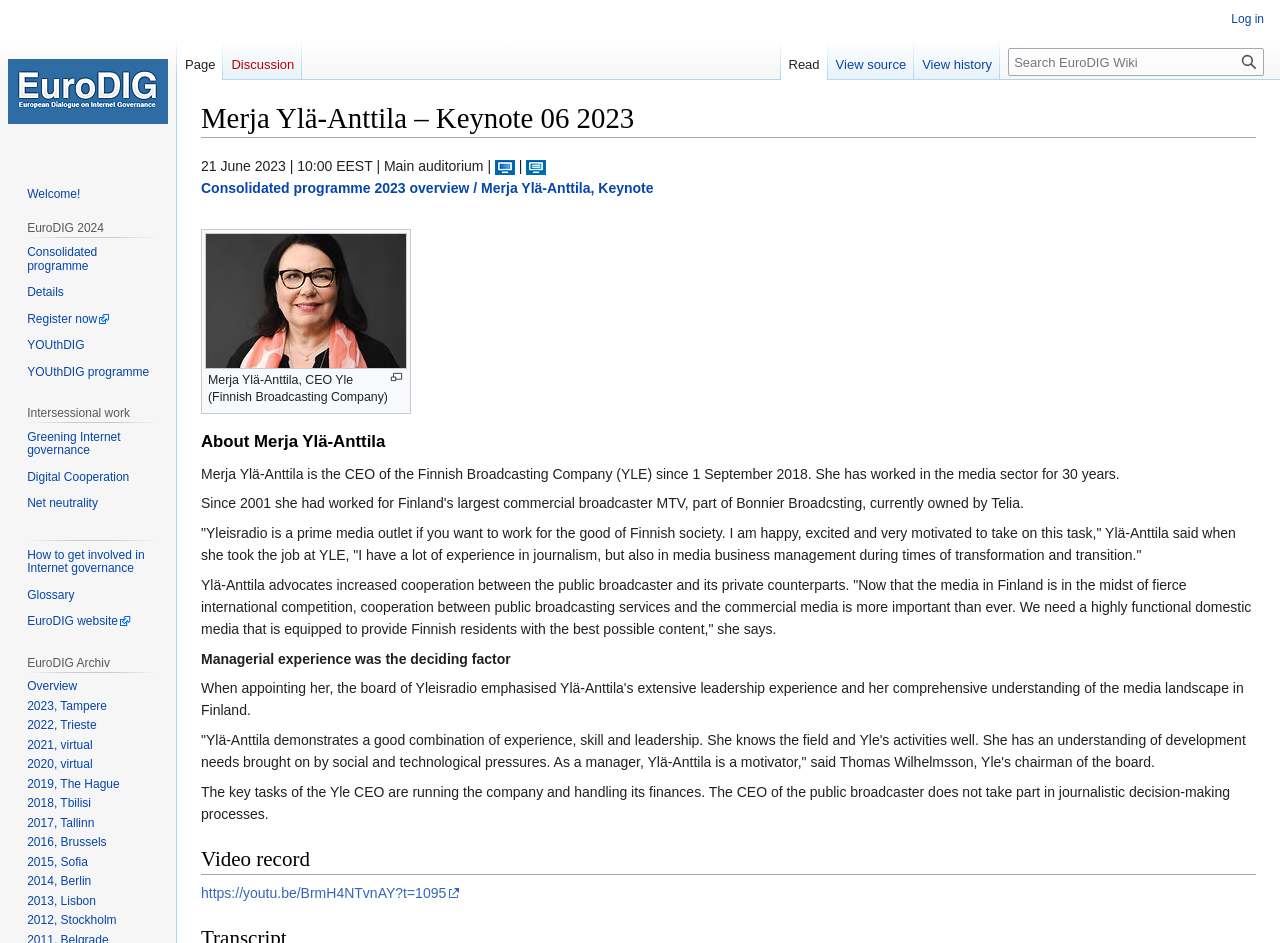Provide a single word or phrase to answer the given question: 
What is the topic of Merja Ylä-Anttila's keynote?

Not mentioned